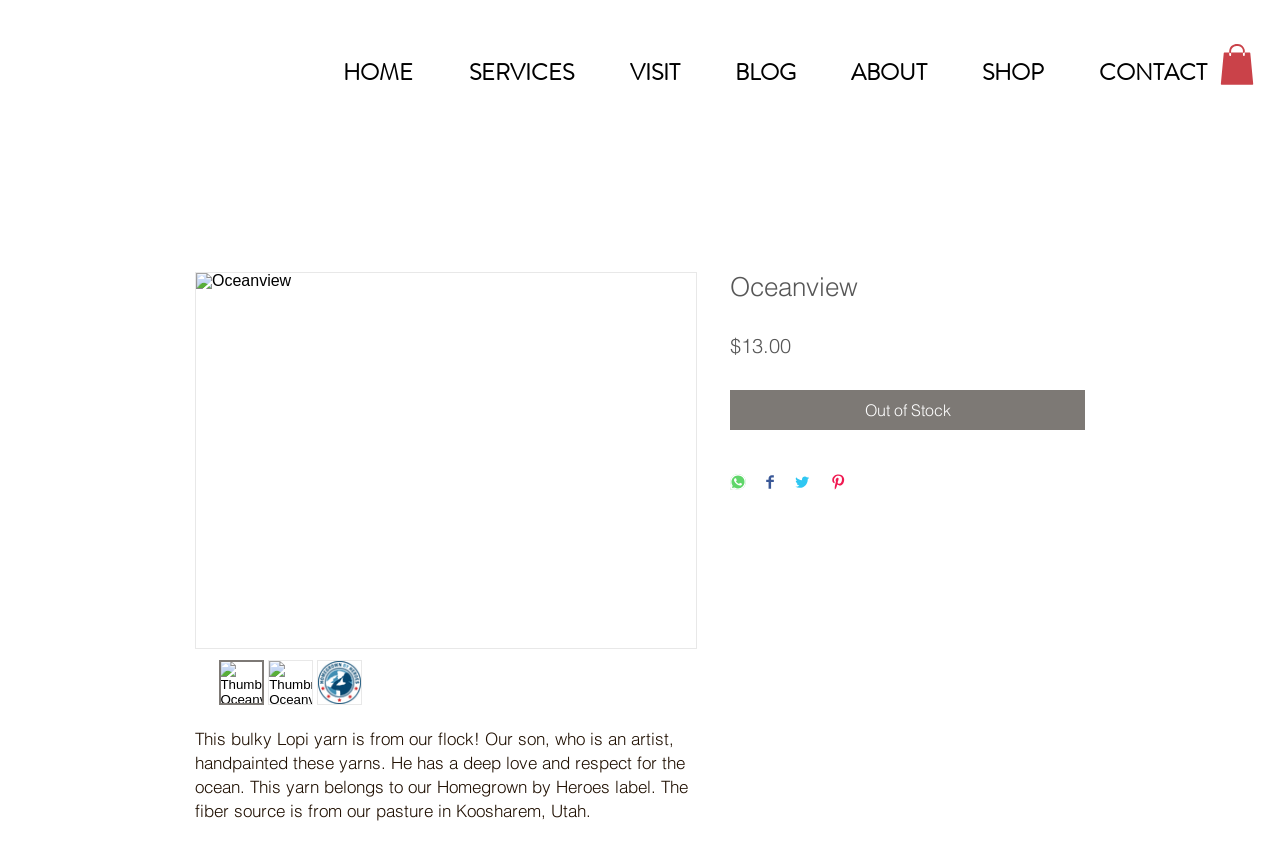Please locate the bounding box coordinates of the region I need to click to follow this instruction: "Click on the HOME link".

[0.246, 0.05, 0.345, 0.122]